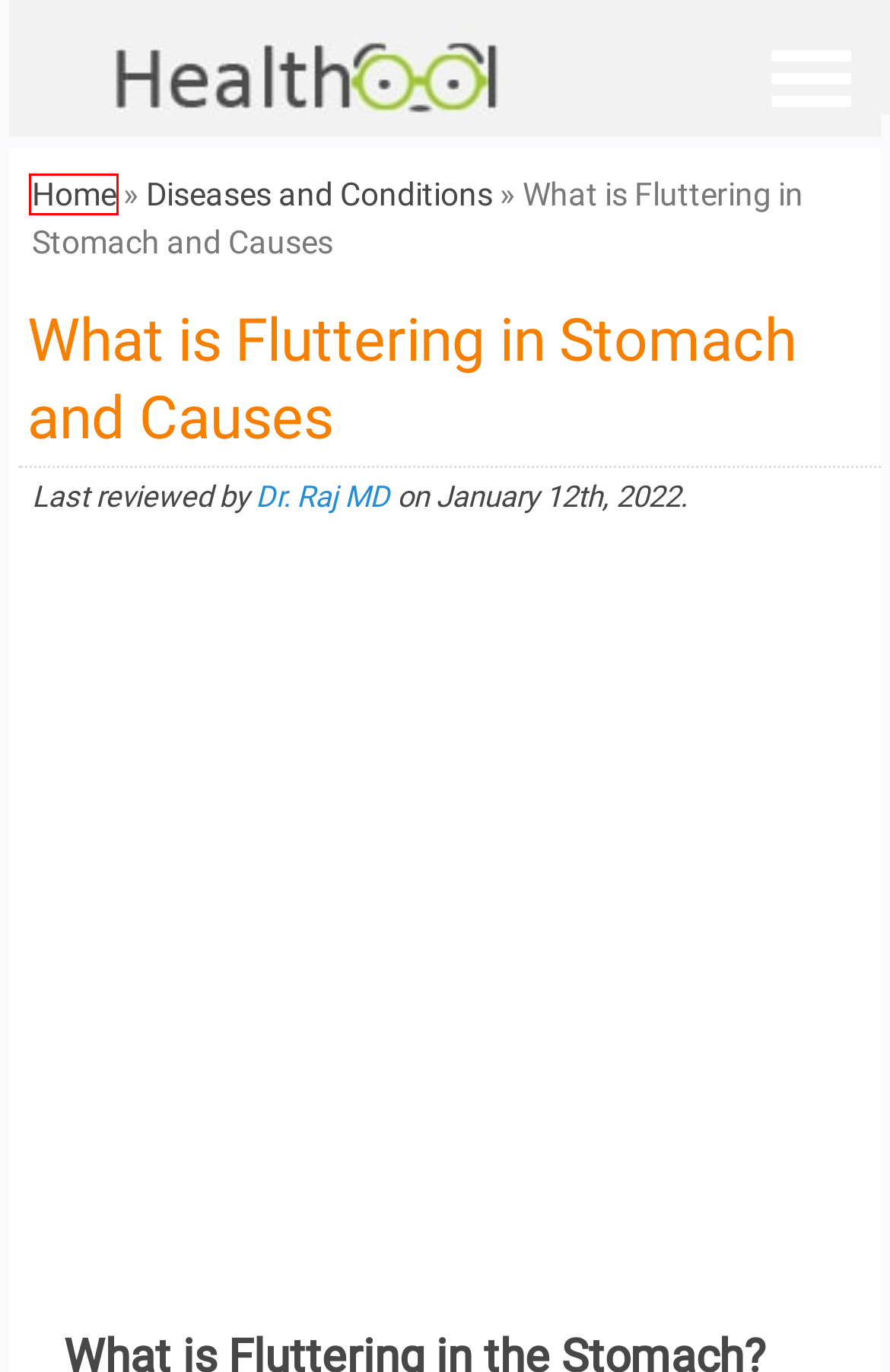Given a webpage screenshot with a red bounding box around a UI element, choose the webpage description that best matches the new webpage after clicking the element within the bounding box. Here are the candidates:
A. 👉 MPS Disease - Symptoms, Treatment and Life Expectancy (December 2021)
B. Diseases and Conditions –
C. Bone, Muscle and Joint –
D. Fractures –
E. About Us –
F. 👉 Decidual Cast (February - 2022)
G. Health and Medical Articles
H. 👉 What is a Glomus tumor ? (January 2022)

G